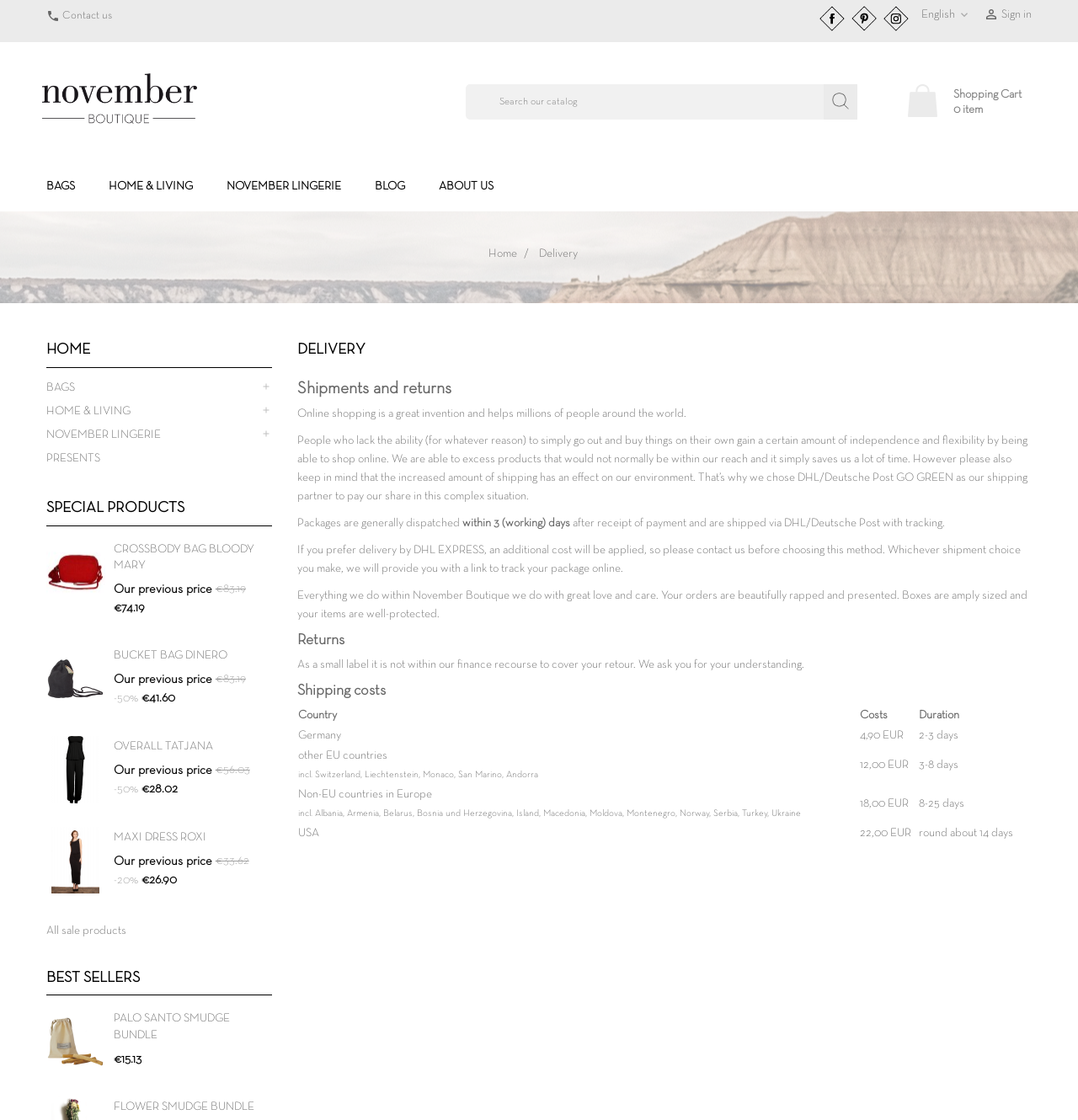How many days does it take to dispatch packages?
Please look at the screenshot and answer using one word or phrase.

3 working days